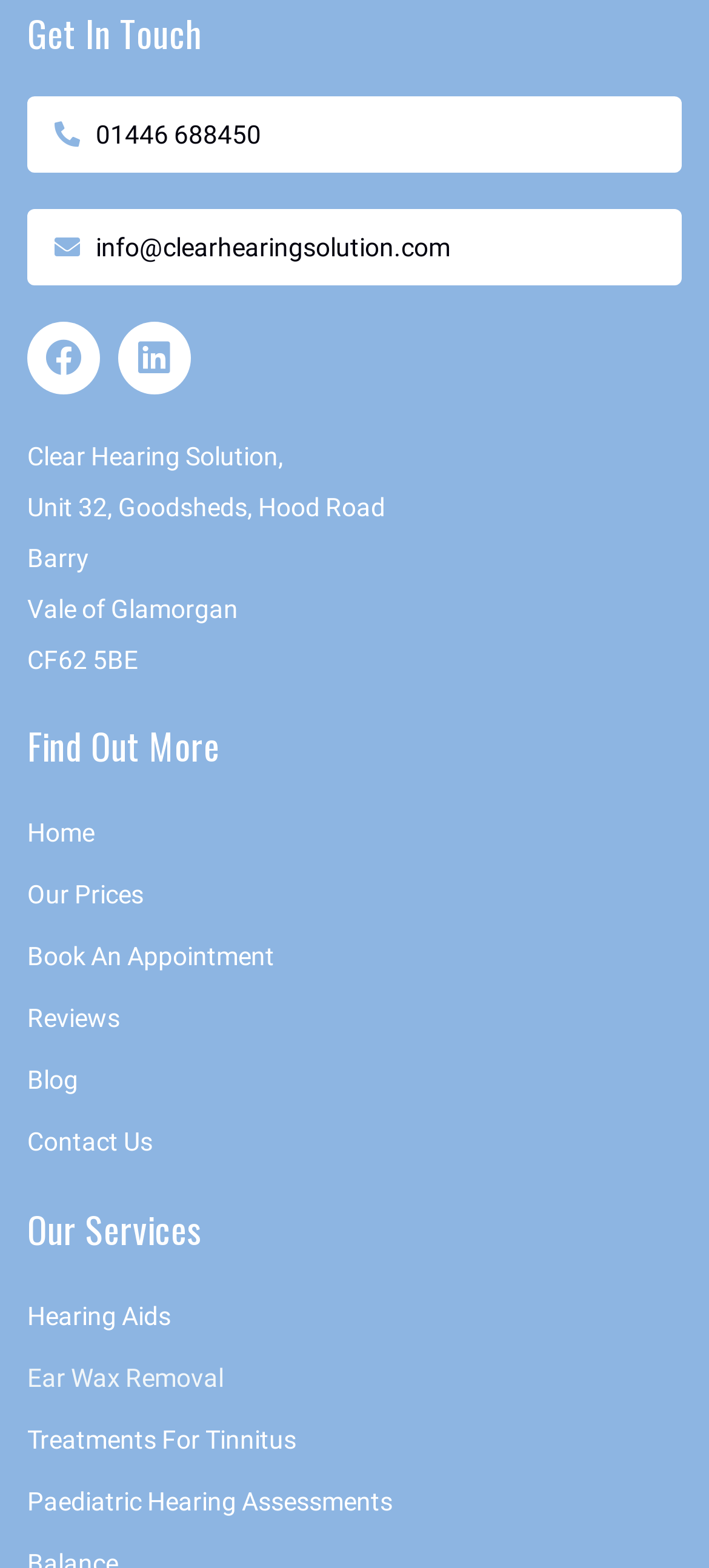Identify the bounding box coordinates of the region that should be clicked to execute the following instruction: "Visit Facebook page".

[0.038, 0.205, 0.141, 0.252]